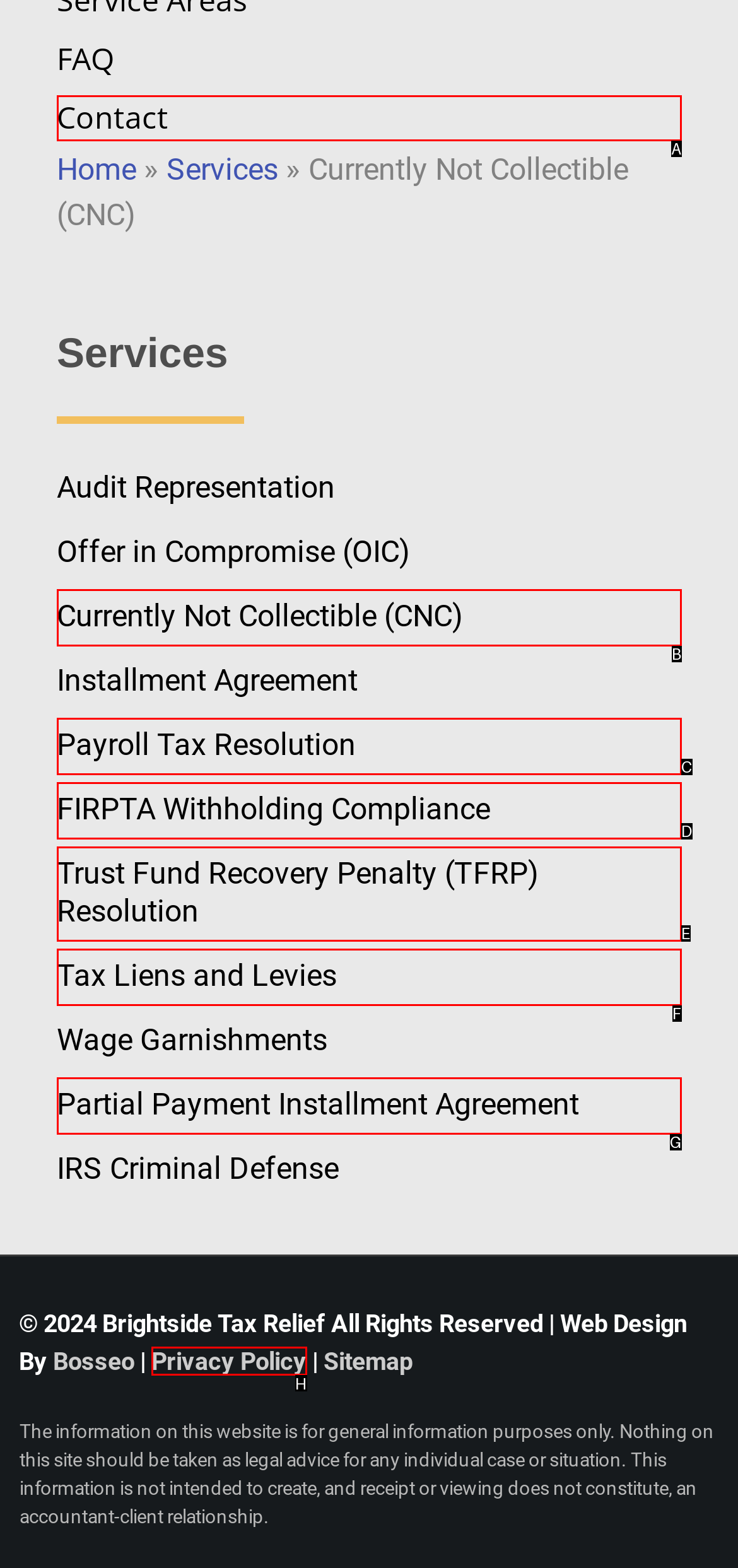Select the option that corresponds to the description: Contact
Respond with the letter of the matching choice from the options provided.

A